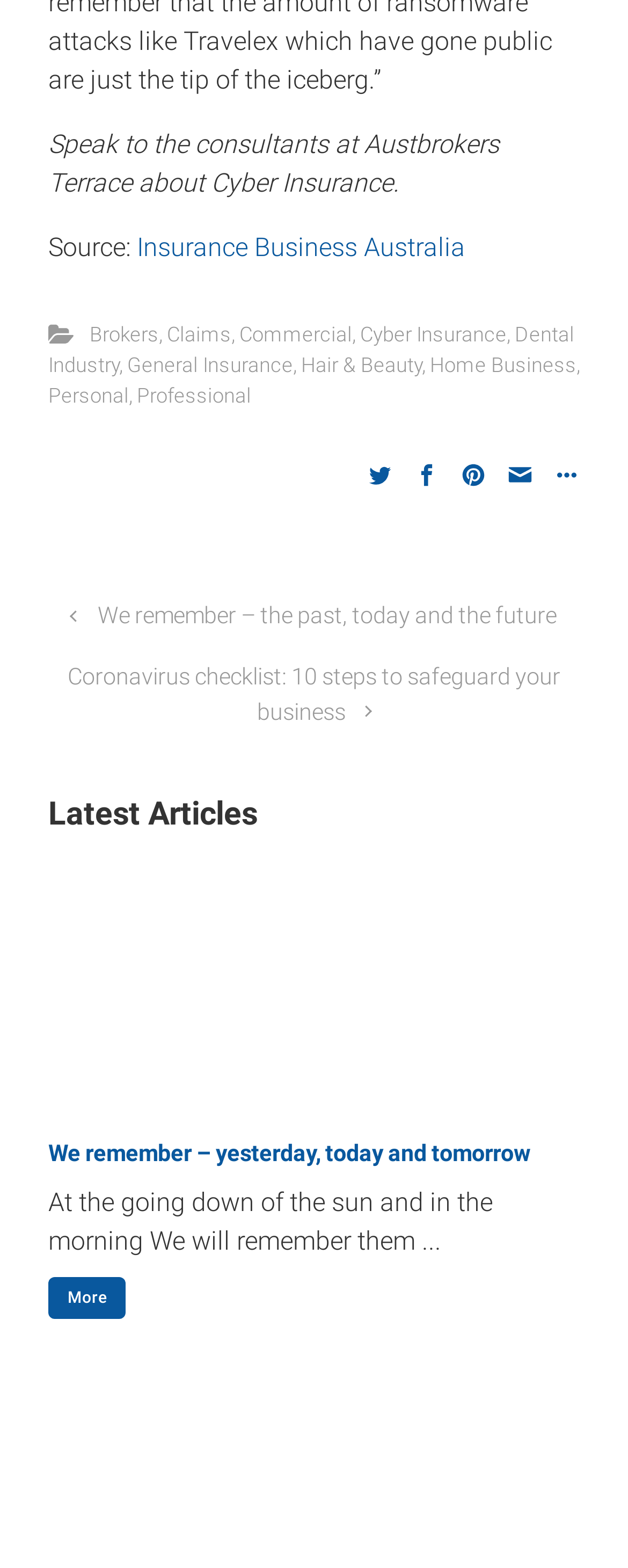Provide a short, one-word or phrase answer to the question below:
How many links are there in the navigation section?

2